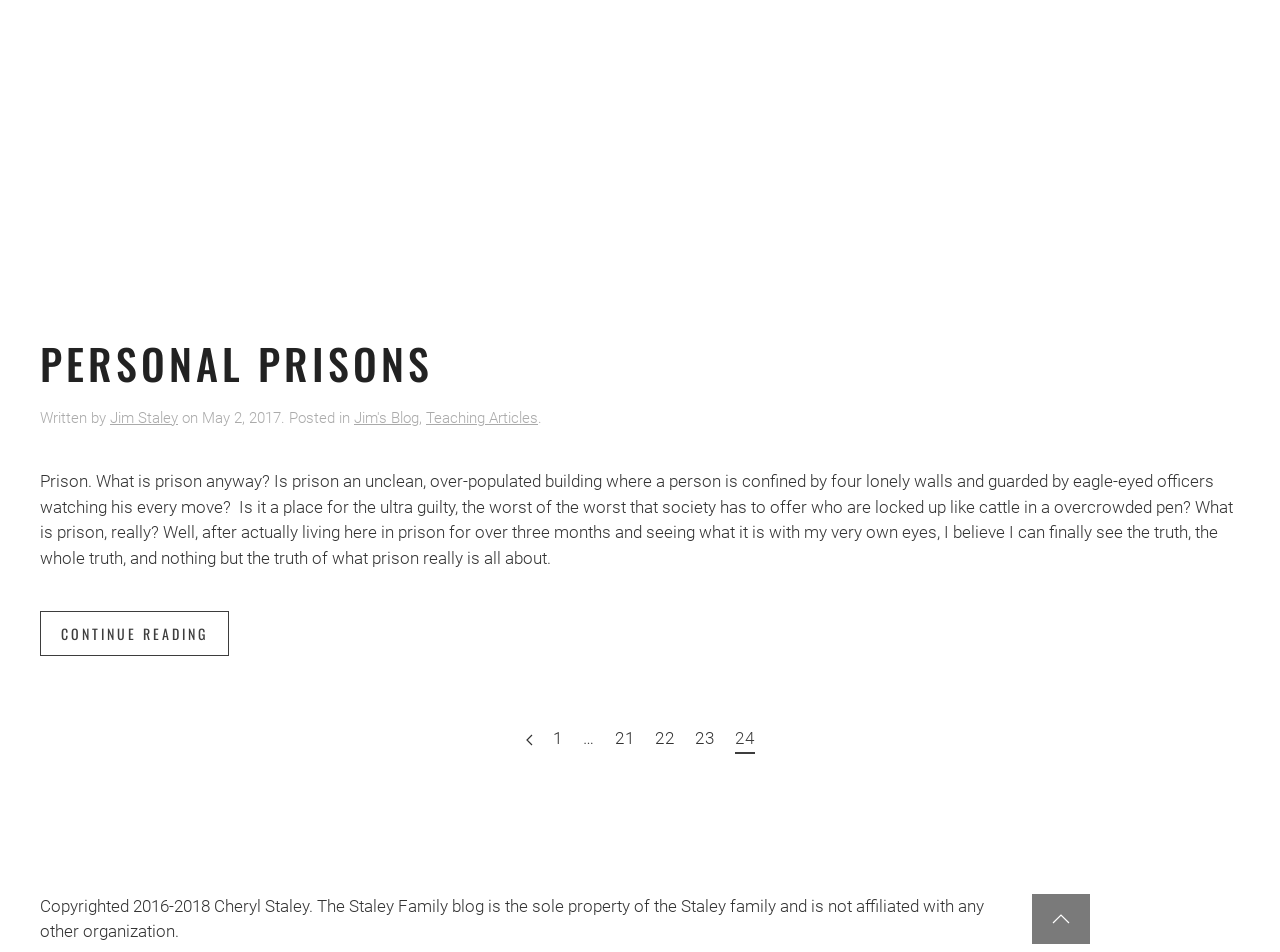Look at the image and give a detailed response to the following question: How many pages are there in this blog?

The number of pages in this blog can be inferred from the links at the bottom of the webpage, which include 'Previous page', '1', '…', '21', '22', '23', and '24'. This suggests that there are at least 24 pages in this blog.